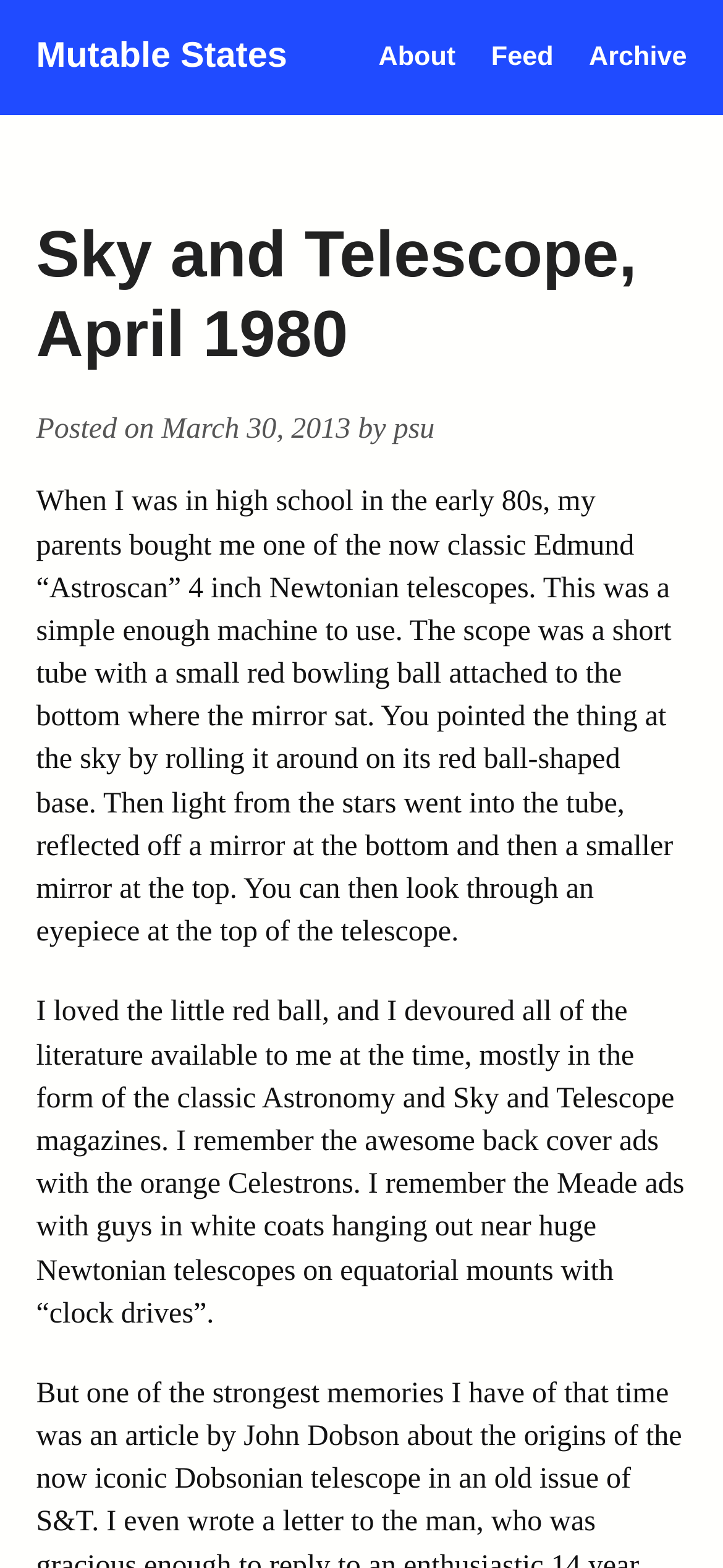Using the provided element description: "Wix.com", identify the bounding box coordinates. The coordinates should be four floats between 0 and 1 in the order [left, top, right, bottom].

None